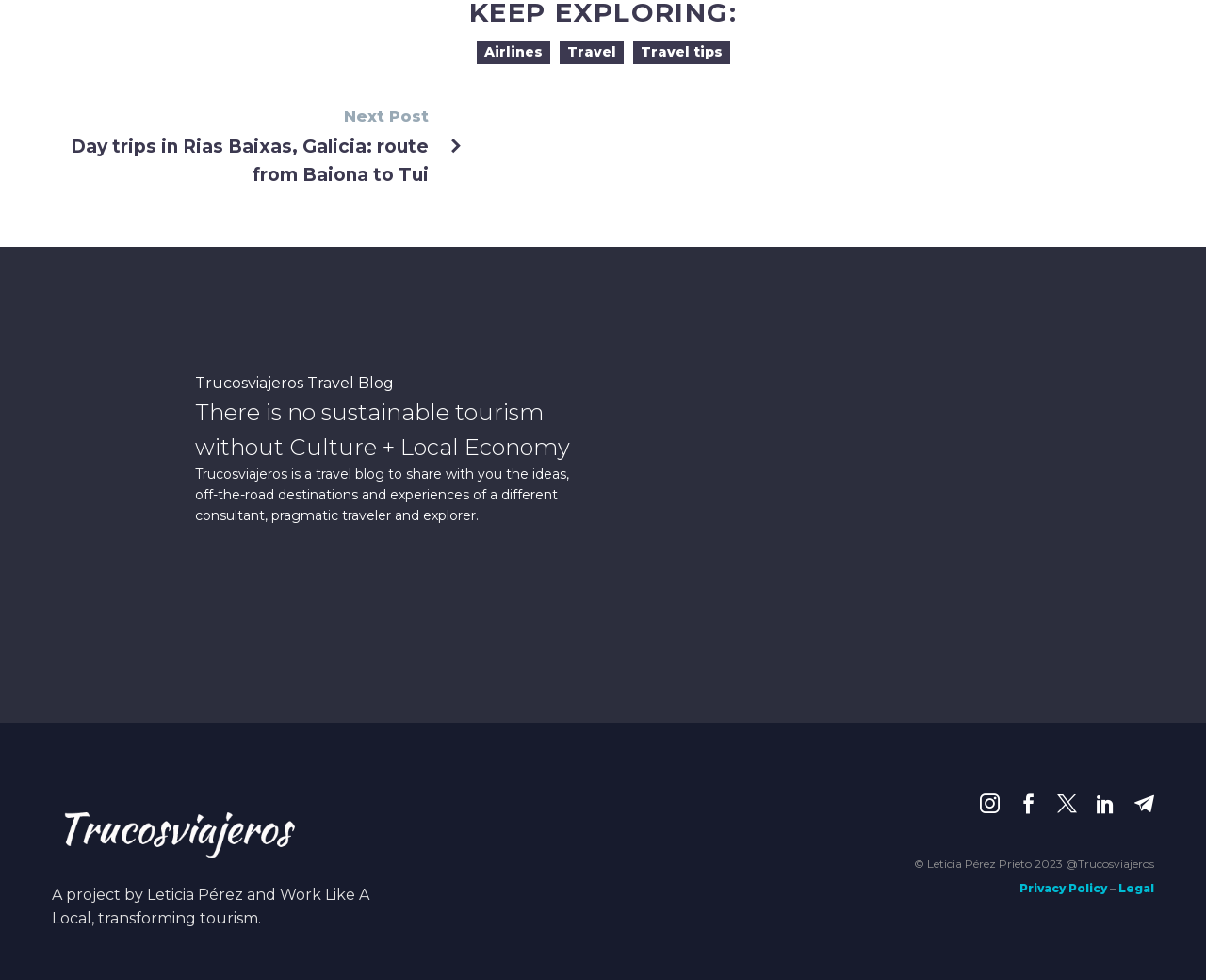Answer the question below using just one word or a short phrase: 
What is the focus of sustainable tourism?

Culture + Local Economy